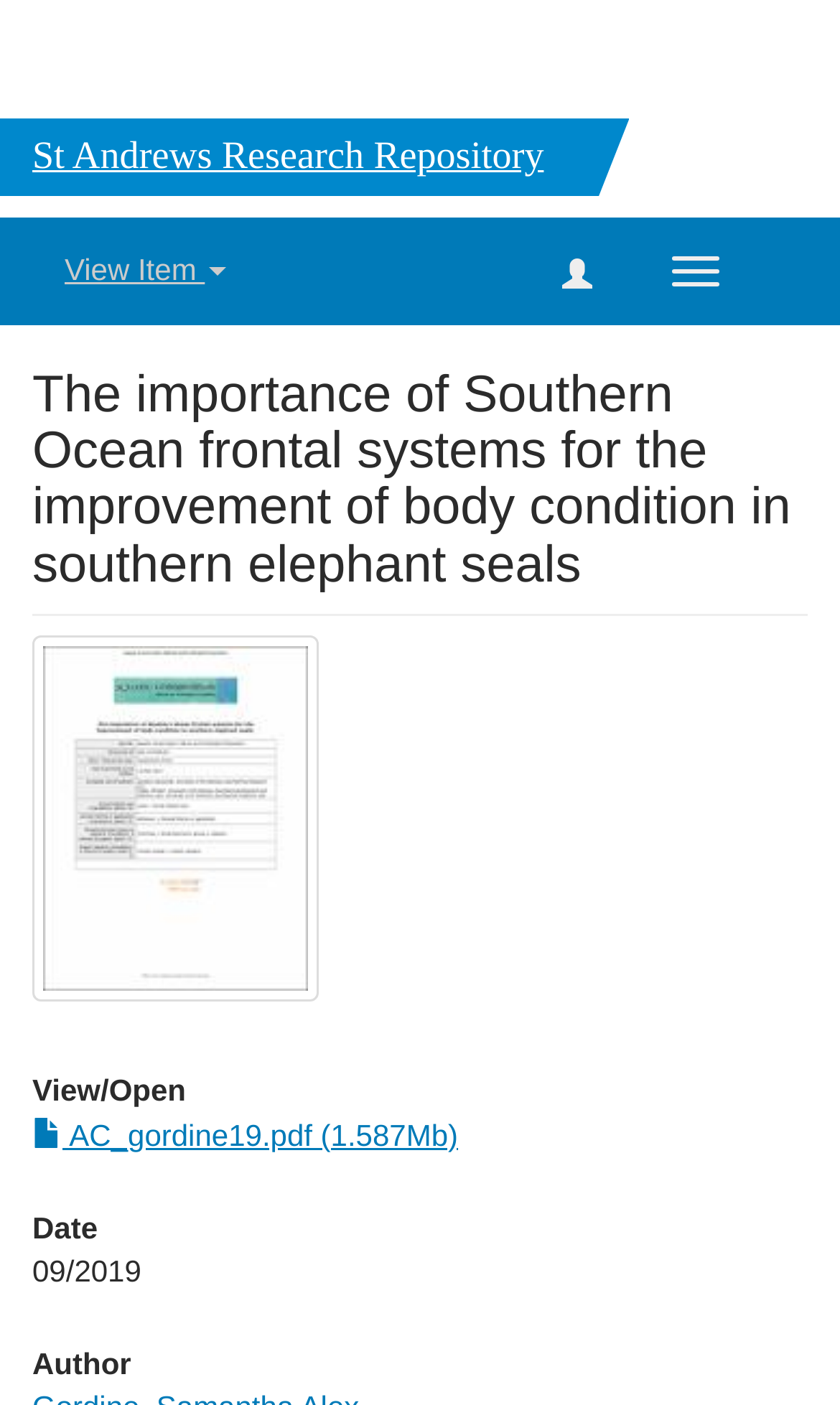Find and extract the text of the primary heading on the webpage.

St Andrews Research Repository